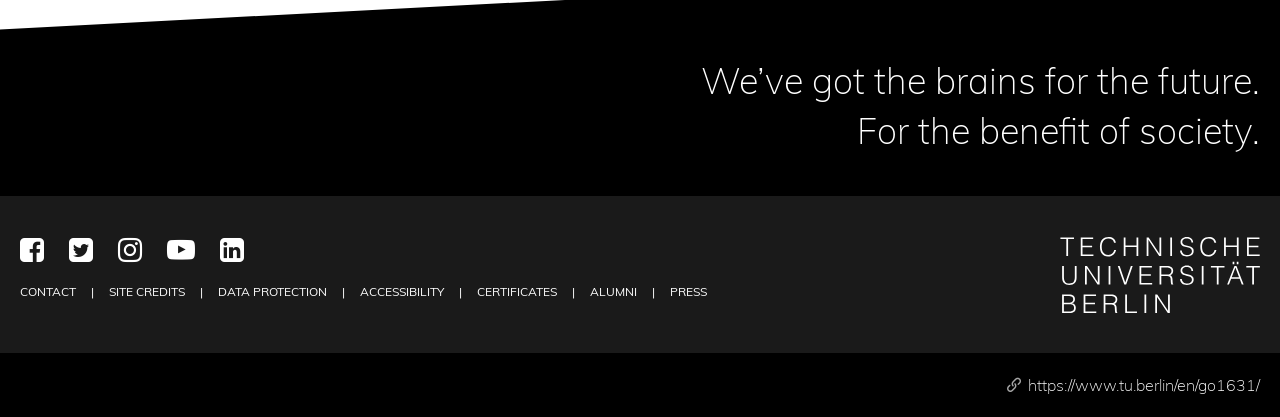Show the bounding box coordinates for the HTML element as described: "https://www.tu.berlin/en/go1631/".

[0.803, 0.9, 0.984, 0.948]